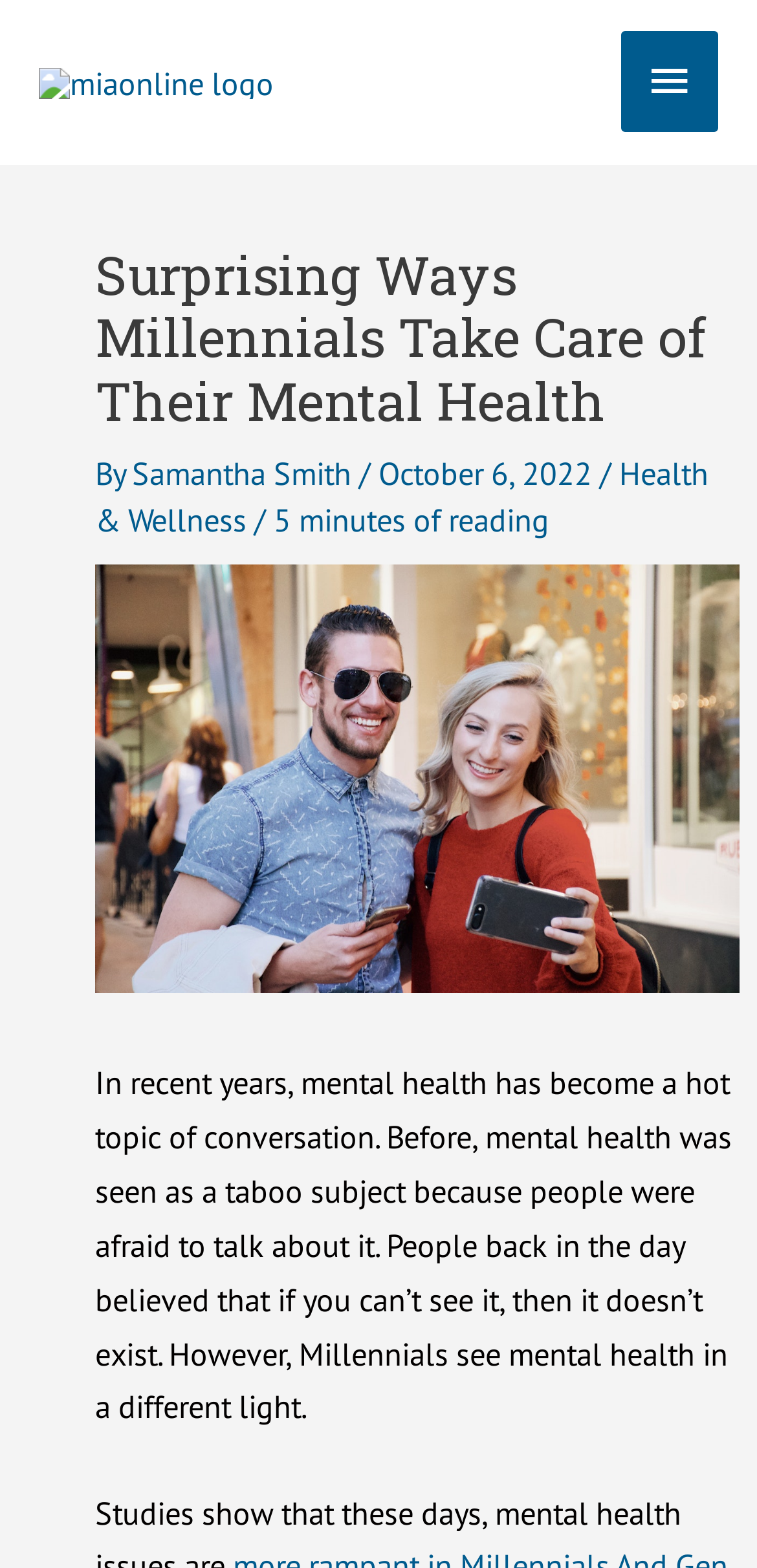Can you give a detailed response to the following question using the information from the image? What is depicted in the image?

The image on the webpage depicts a cheerful young couple using a smartphone in a modern mall, which is described by the image caption.